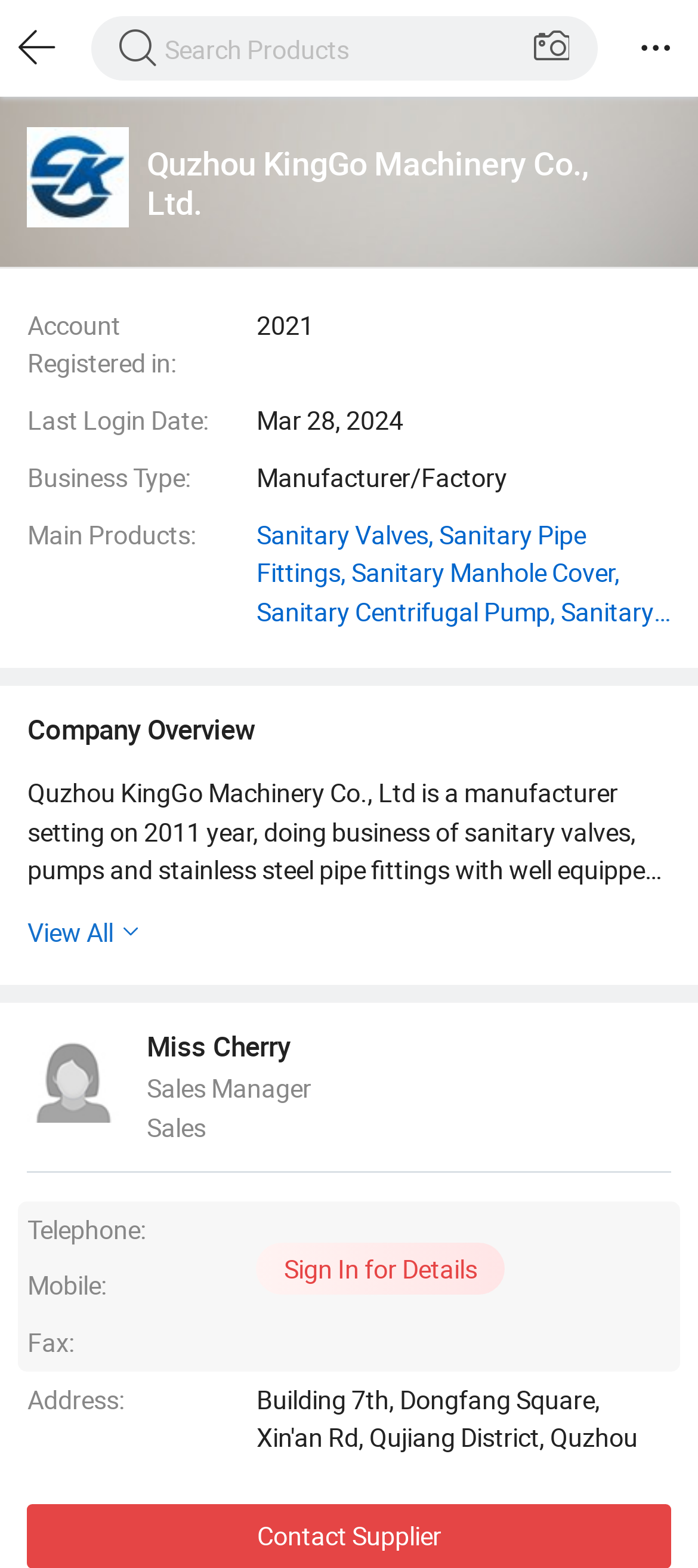What is the company name?
Analyze the screenshot and provide a detailed answer to the question.

The company name can be found in the heading element at the top of the webpage, which is 'Quzhou KingGo Machinery Co., Ltd.'.